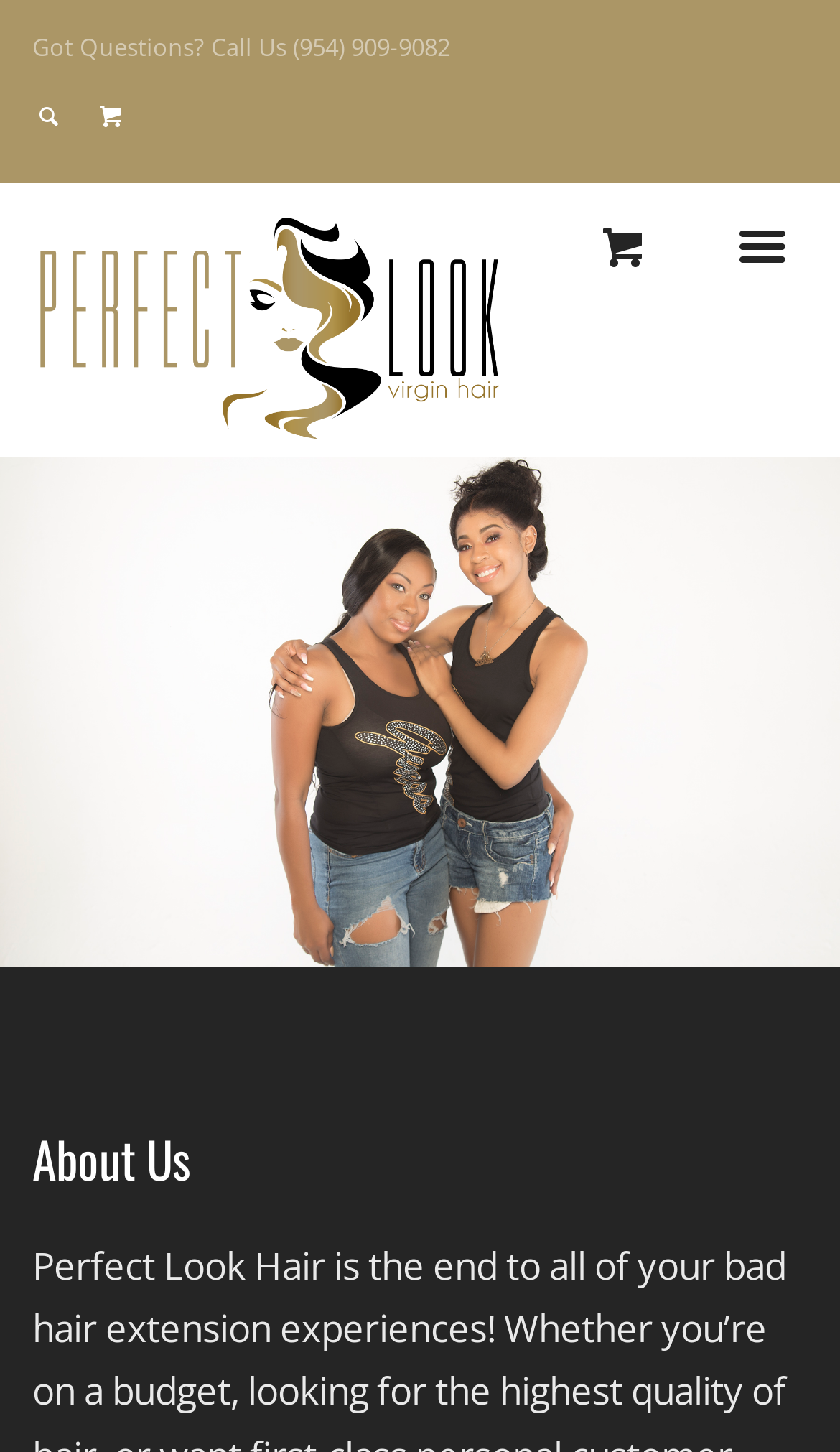How many social media links are present?
Respond to the question with a well-detailed and thorough answer.

I counted the number of link elements with icons (, , ) located at the top right corner of the page, which are likely social media links.